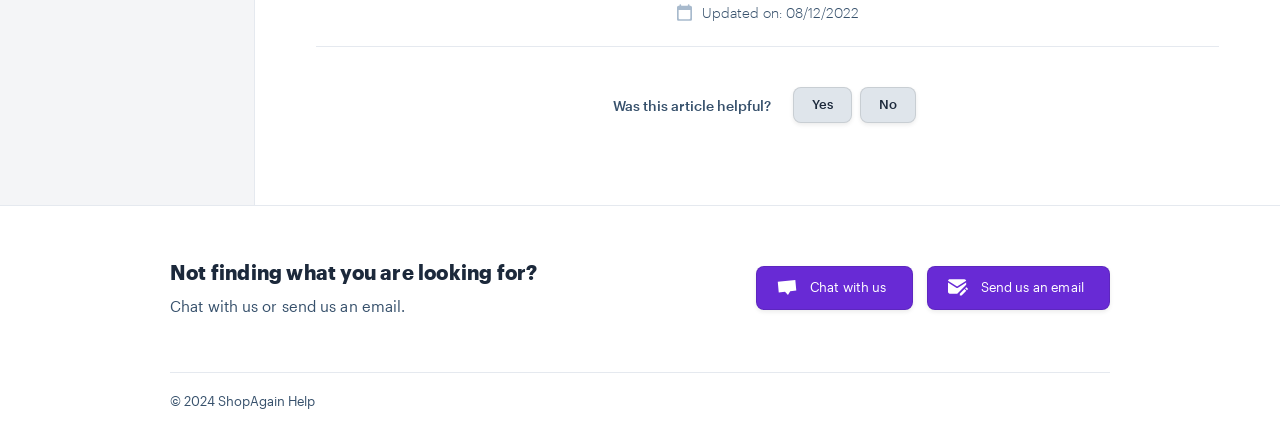Find and provide the bounding box coordinates for the UI element described here: "No". The coordinates should be given as four float numbers between 0 and 1: [left, top, right, bottom].

[0.672, 0.203, 0.716, 0.286]